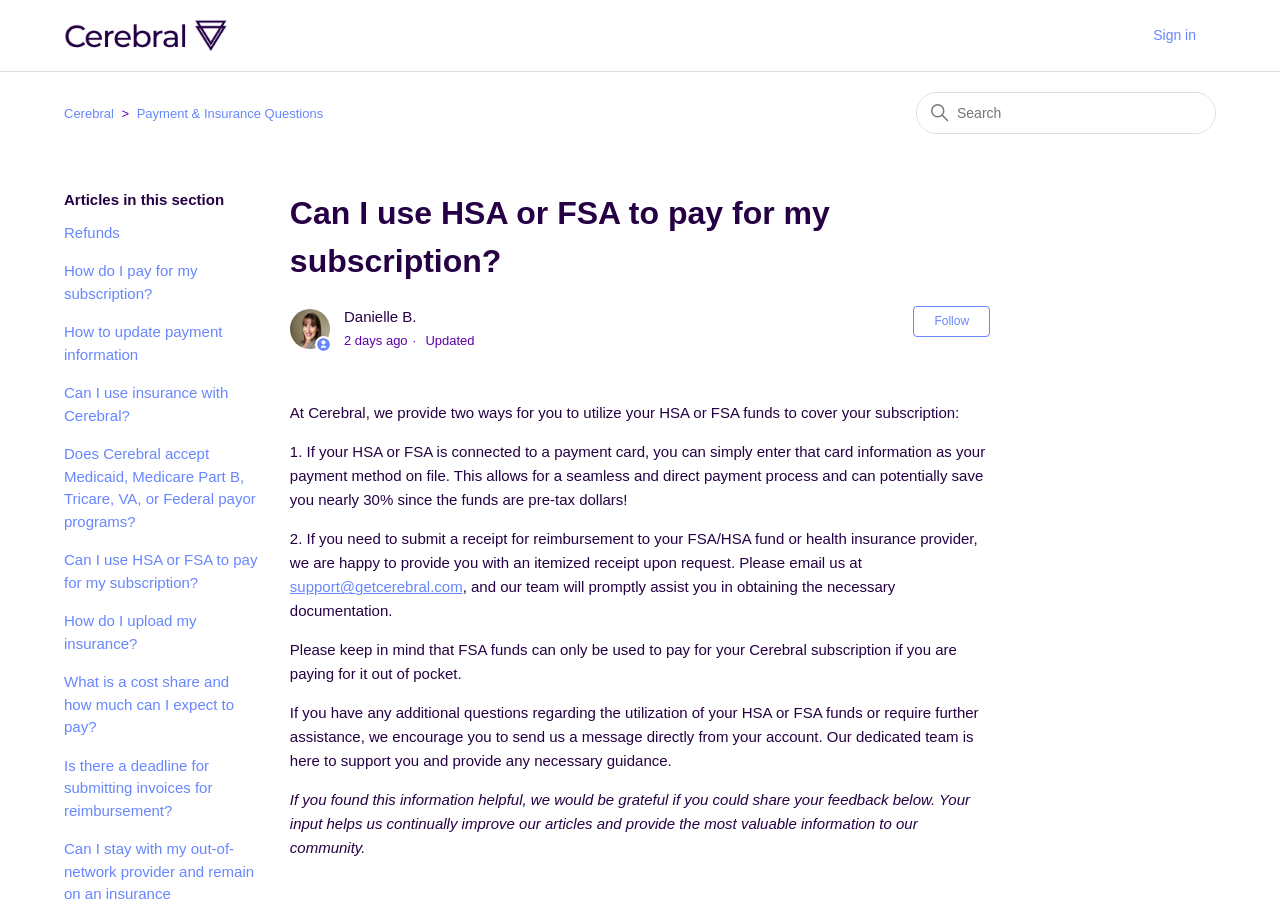Please reply to the following question using a single word or phrase: 
How many ways can you utilize HSA or FSA funds?

Two